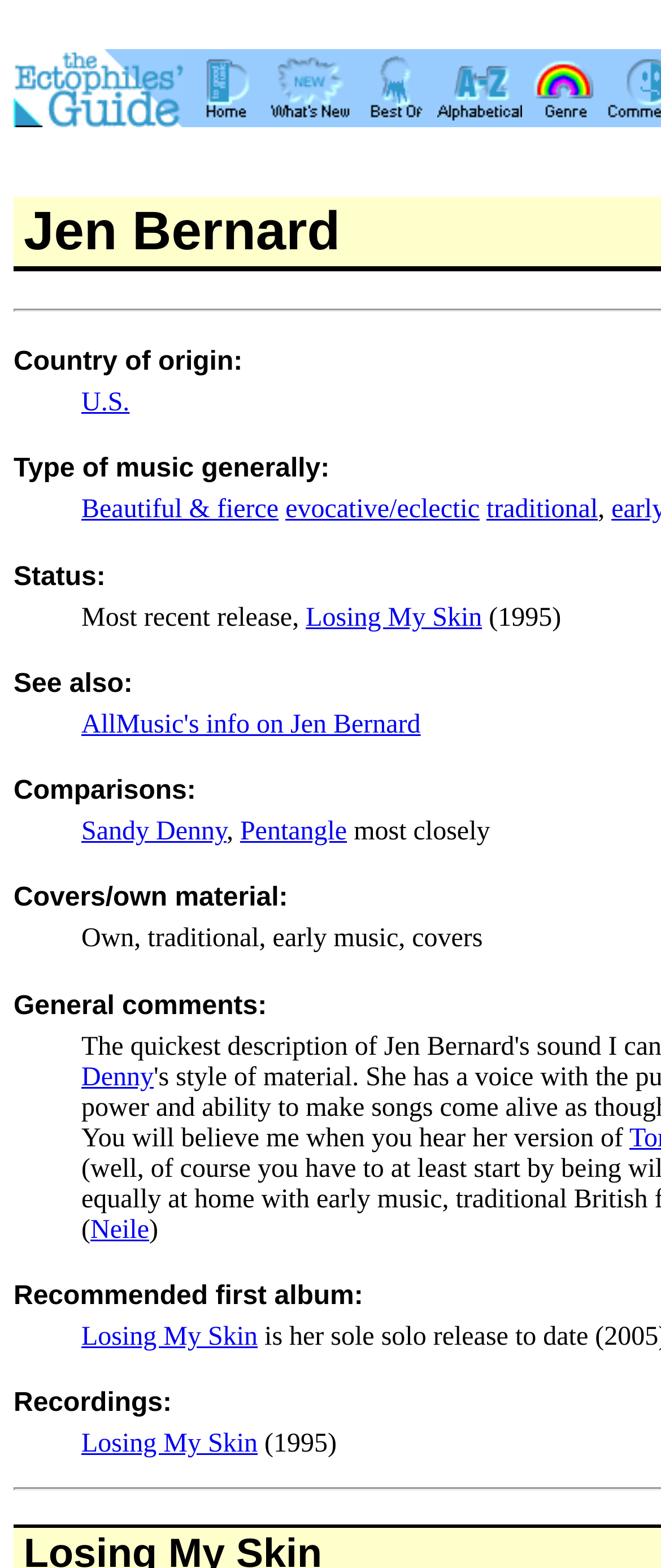Determine the bounding box coordinates of the area to click in order to meet this instruction: "Explore Sandy Denny's page".

[0.123, 0.521, 0.343, 0.54]